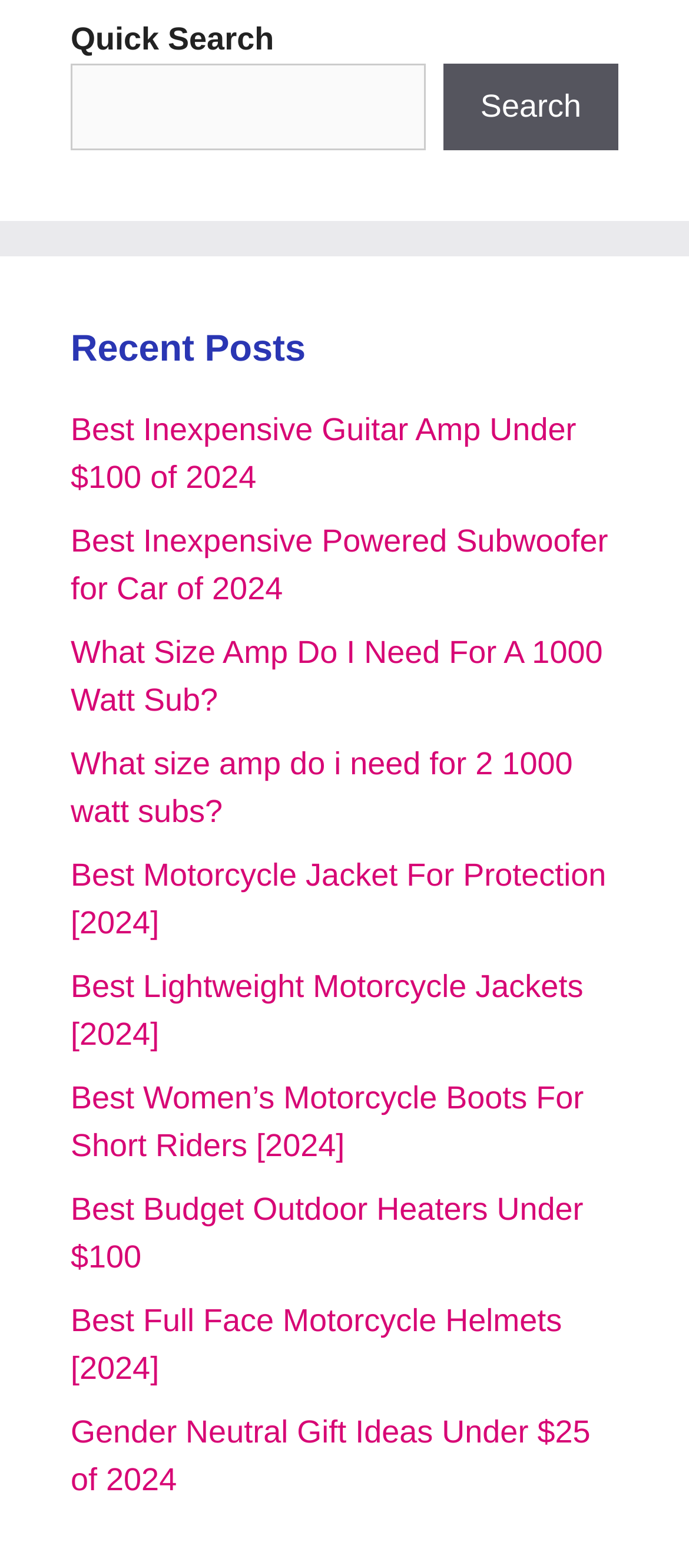Consider the image and give a detailed and elaborate answer to the question: 
What is the vertical position of the 'Recent Posts' heading?

I compared the y1 and y2 coordinates of the 'Recent Posts' heading and the link elements, and found that the heading has a smaller y1 value, indicating that it is positioned above the links.